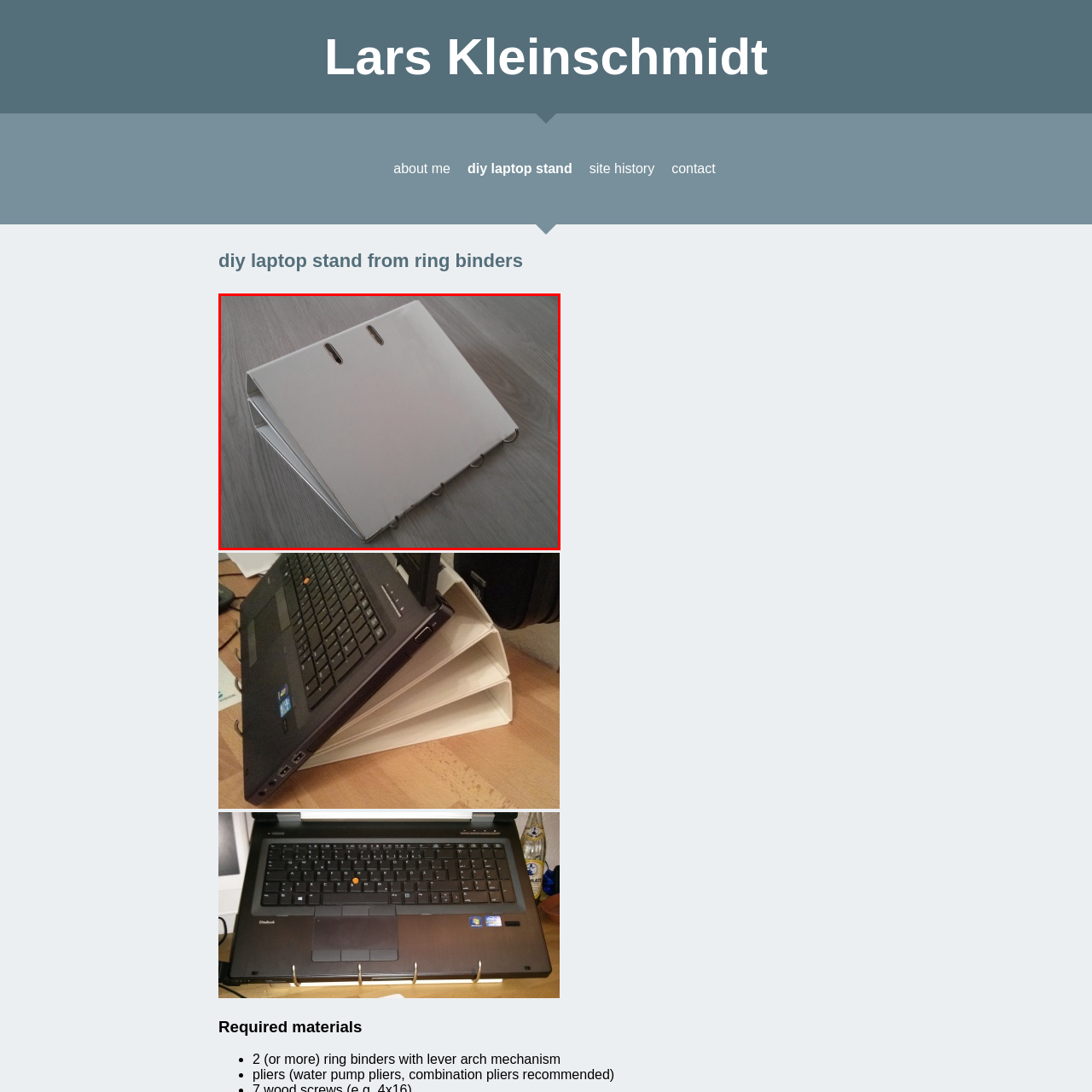How many ring binders are used to craft the laptop stand?
Focus on the image highlighted within the red borders and answer with a single word or short phrase derived from the image.

Two